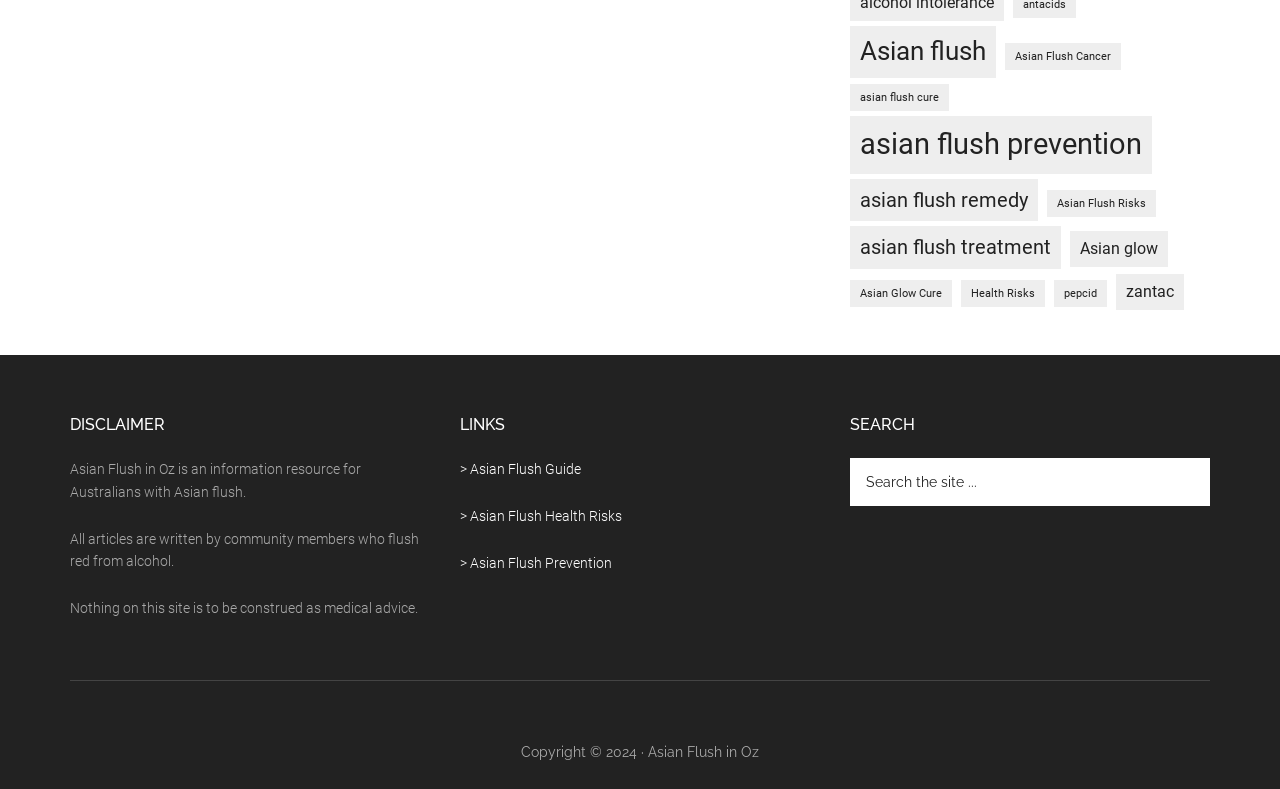Please identify the bounding box coordinates of the element's region that I should click in order to complete the following instruction: "Read about Asian Flush Risks". The bounding box coordinates consist of four float numbers between 0 and 1, i.e., [left, top, right, bottom].

[0.818, 0.24, 0.903, 0.275]